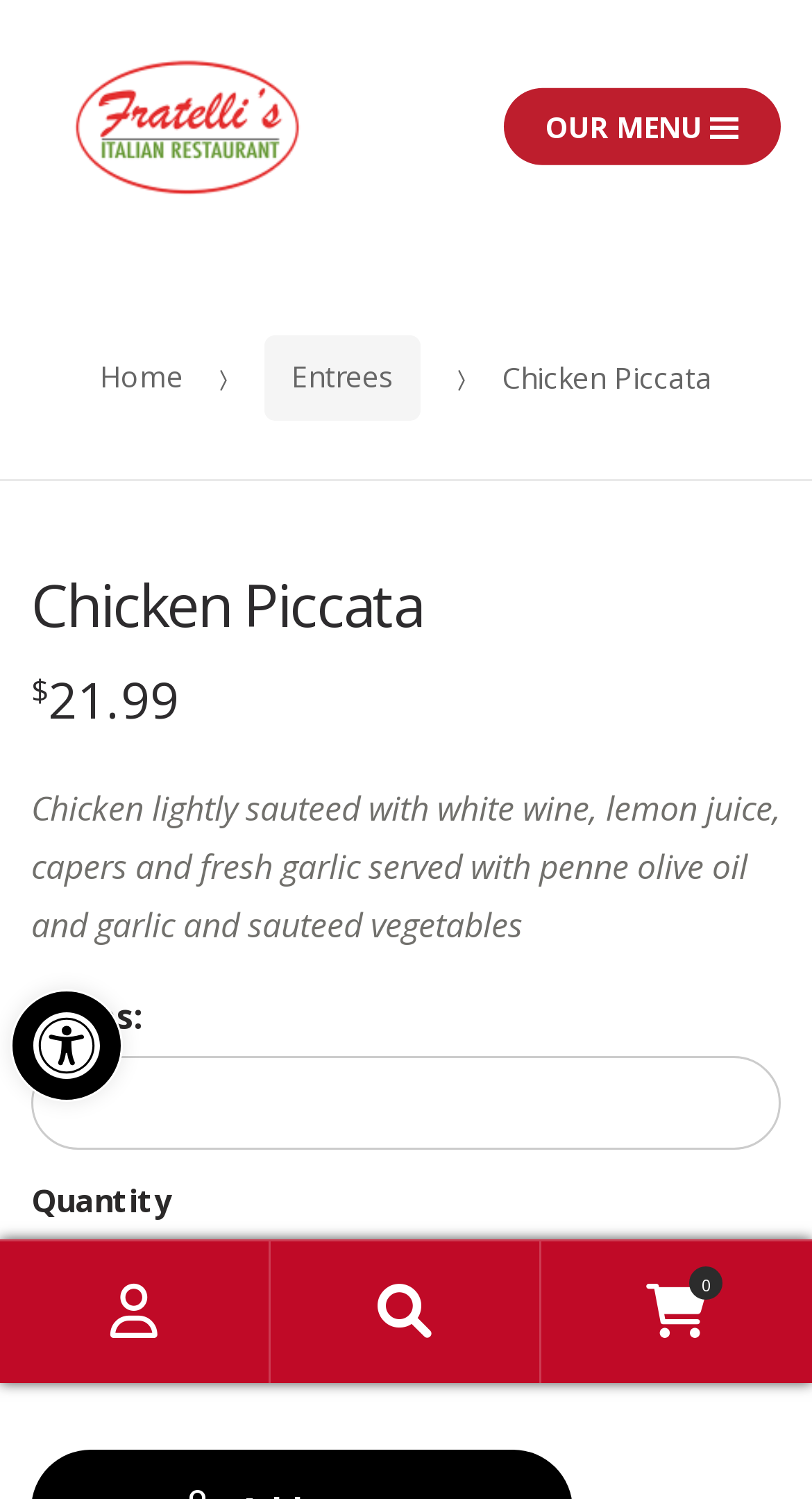Articulate a complete and detailed caption of the webpage elements.

This webpage is about a specific dish, Chicken Piccata, on the menu of Fratelli's Pizza North Hills. At the top left corner, there is a button to open the accessibility tools toolbar. Below it, there are two links to skip to navigation and content. 

The logo of Fratelli's Pizza North Hills is located at the top center, with a link to the homepage. To the right of the logo, there is a primary navigation menu with a button labeled "OUR MENU" that expands to show the site navigation.

Below the navigation menu, there is a breadcrumb navigation section that shows the current location in the menu hierarchy, with links to "Home" and "Entrees". The title "Chicken Piccata" is displayed prominently in this section.

The main content of the page is dedicated to the dish, with a heading "Chicken Piccata" followed by the price "$21.99" and a description of the dish, which is "Chicken lightly sauteed with white wine, lemon juice, capers and fresh garlic served with penne olive oil and garlic and sauteed vegetables". 

Below the description, there is a section for notes and a text box to input special instructions. The quantity of the dish can be adjusted using a spin button. 

At the bottom of the page, there are three links to "My Account", "Search", and "Cart", each with an accompanying icon.